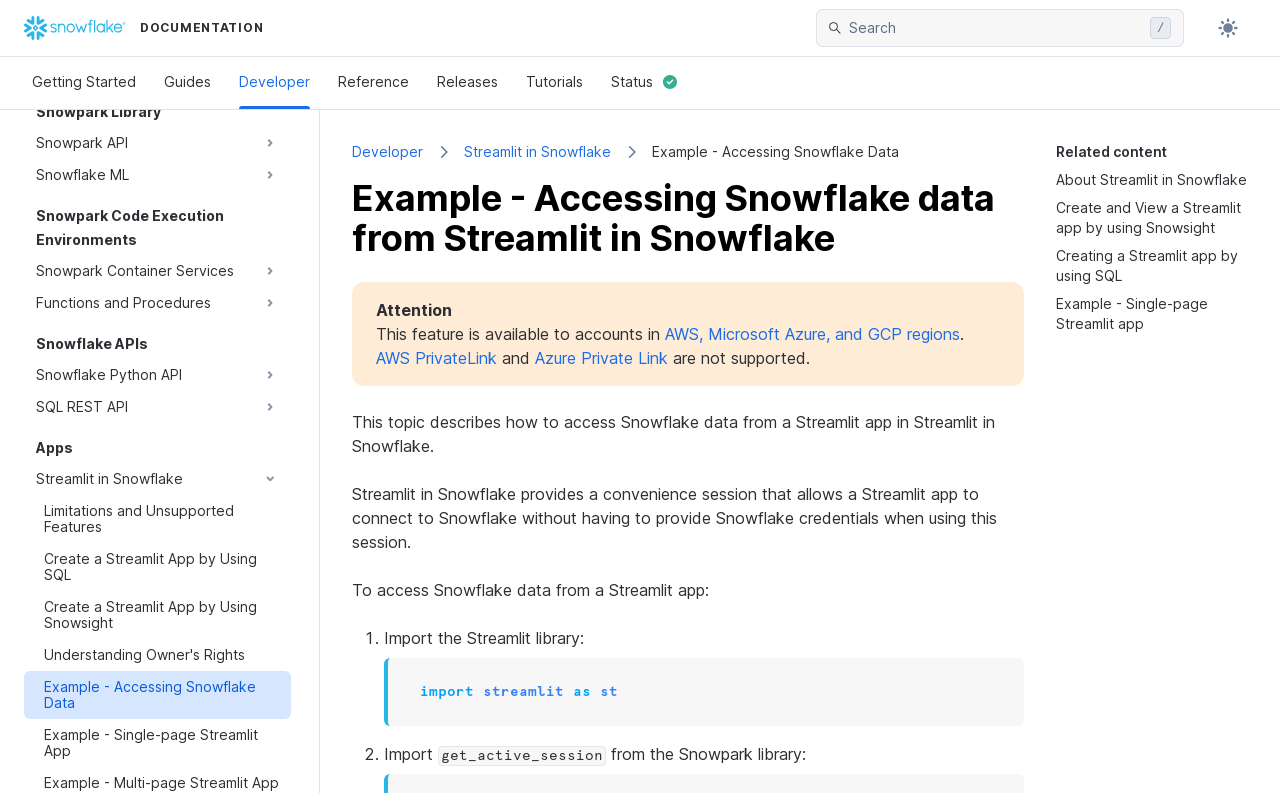Determine the bounding box coordinates for the UI element with the following description: "Releases". The coordinates should be four float numbers between 0 and 1, represented as [left, top, right, bottom].

[0.335, 0.082, 0.395, 0.124]